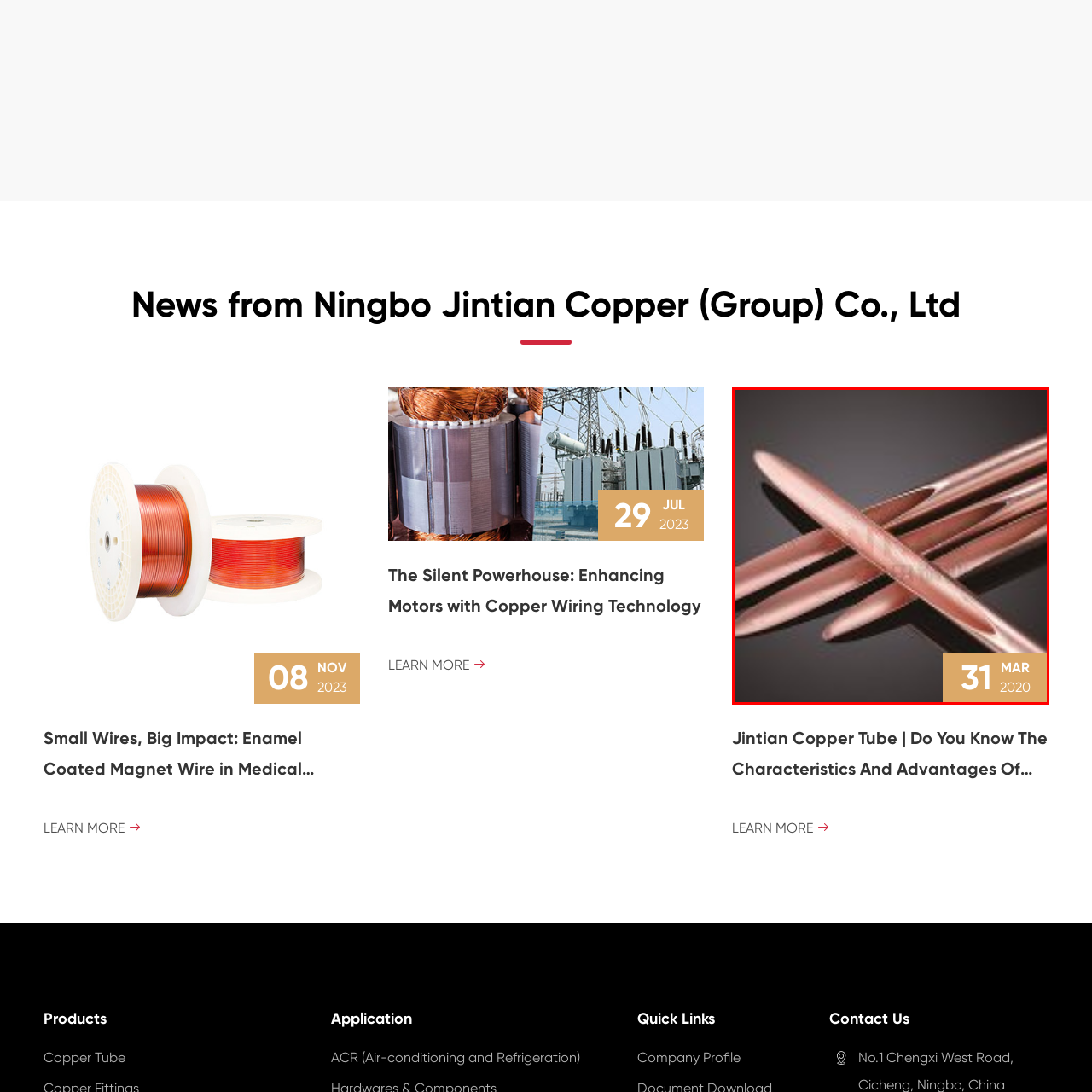Give a detailed account of the picture within the red bounded area.

The image showcases several elegantly crafted copper tubes arranged on a reflective black surface. Their sleek, polished surfaces highlight the quality and craftsmanship associated with copper materials. A date stamp in the lower right corner indicates "31 MAR 2020," emphasizing the relevance and timeliness of the subject matter. This image is part of a discussion on the characteristics and advantages of copper tubing, particularly in various industrial applications and its numerous benefits.